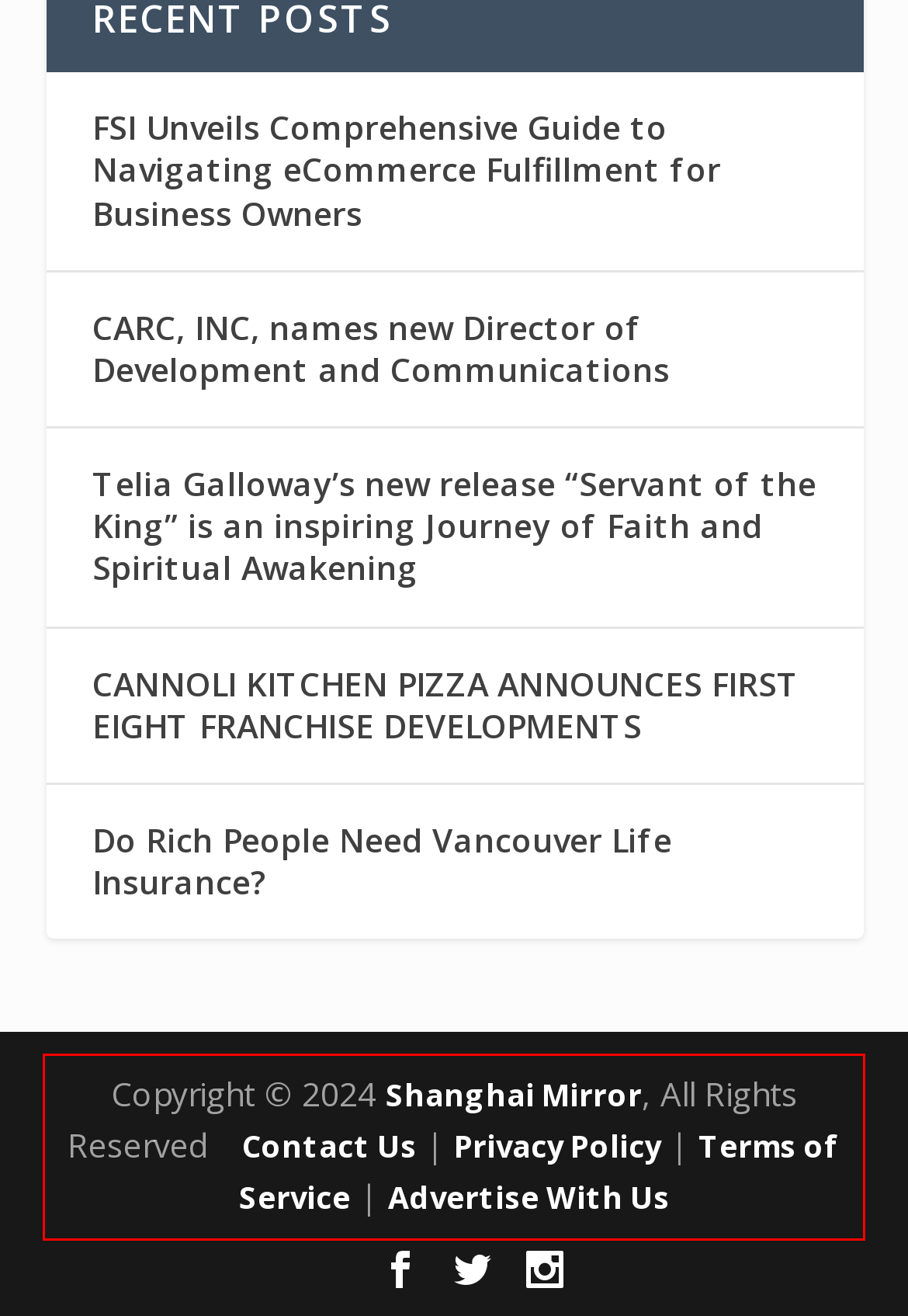You are provided with a webpage screenshot that includes a red rectangle bounding box. Extract the text content from within the bounding box using OCR.

Copyright © 2024 Shanghai Mirror, All Rights Reserved Contact Us | Privacy Policy | Terms of Service | Advertise With Us